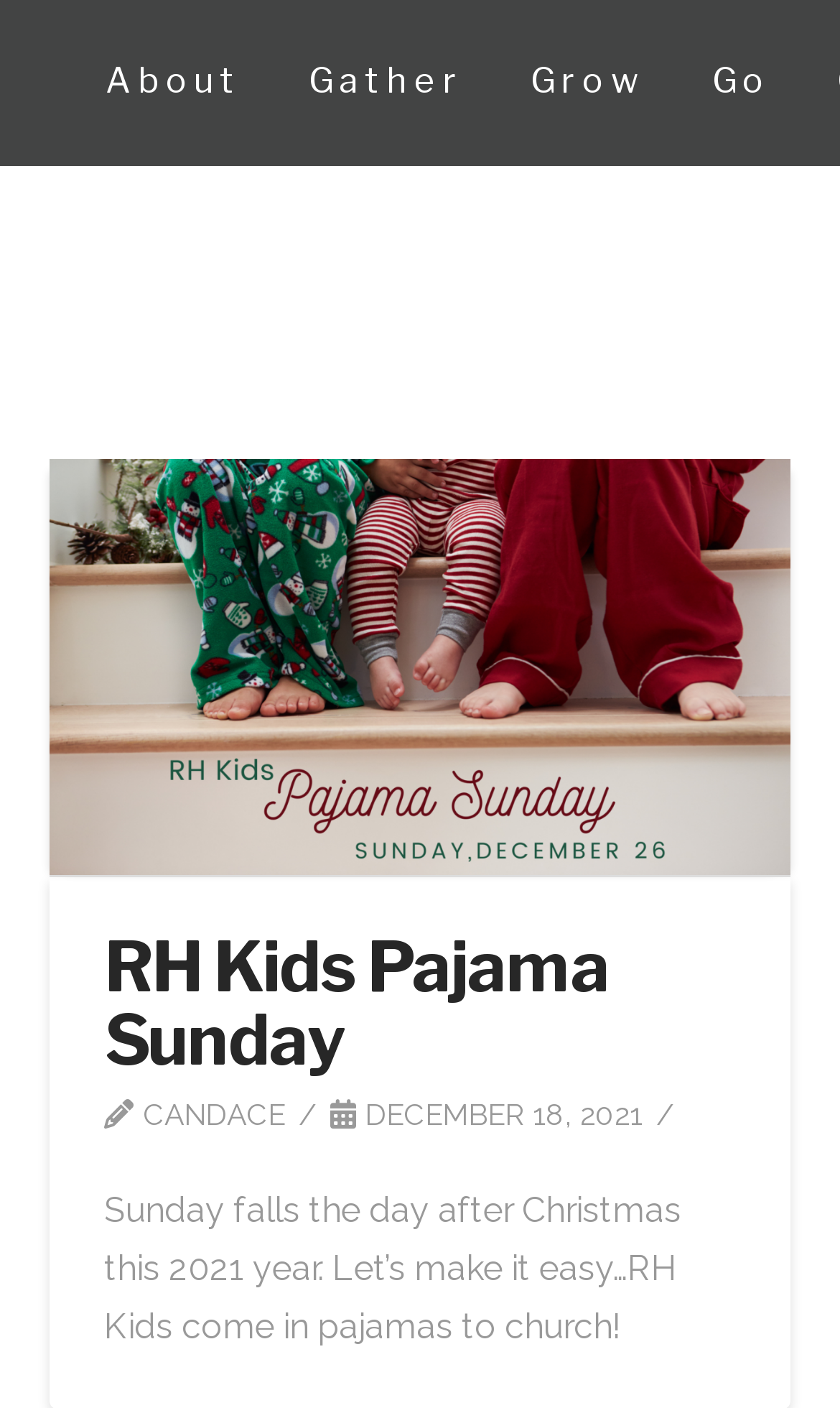Offer an in-depth caption of the entire webpage.

The webpage is about the kids ministry of Rising Hills Church. At the top, there are four main navigation links: "About", "Gather", "Grow", and "Go", which are evenly spaced and take up the full width of the page.

Below these links, there is a prominent section that appears to be a featured event or article. This section has a heading that reads "RH Kids Pajama Sunday" and is accompanied by a link with the same text. To the right of the heading, there is a subheading with the name "CANDACE" and a timestamp "DECEMBER 18, 2021".

Below the heading and subheading, there is a paragraph of text that describes the event, stating that Sunday falls the day after Christmas in 2021 and inviting kids to come to church in their pajamas. This text is centered on the page and takes up most of the width.

There is also a permalink to the event "RH Kids Pajama Sunday" located above the heading, which is slightly smaller in size. Overall, the webpage has a clean and simple layout, with a clear focus on promoting the kids ministry event.